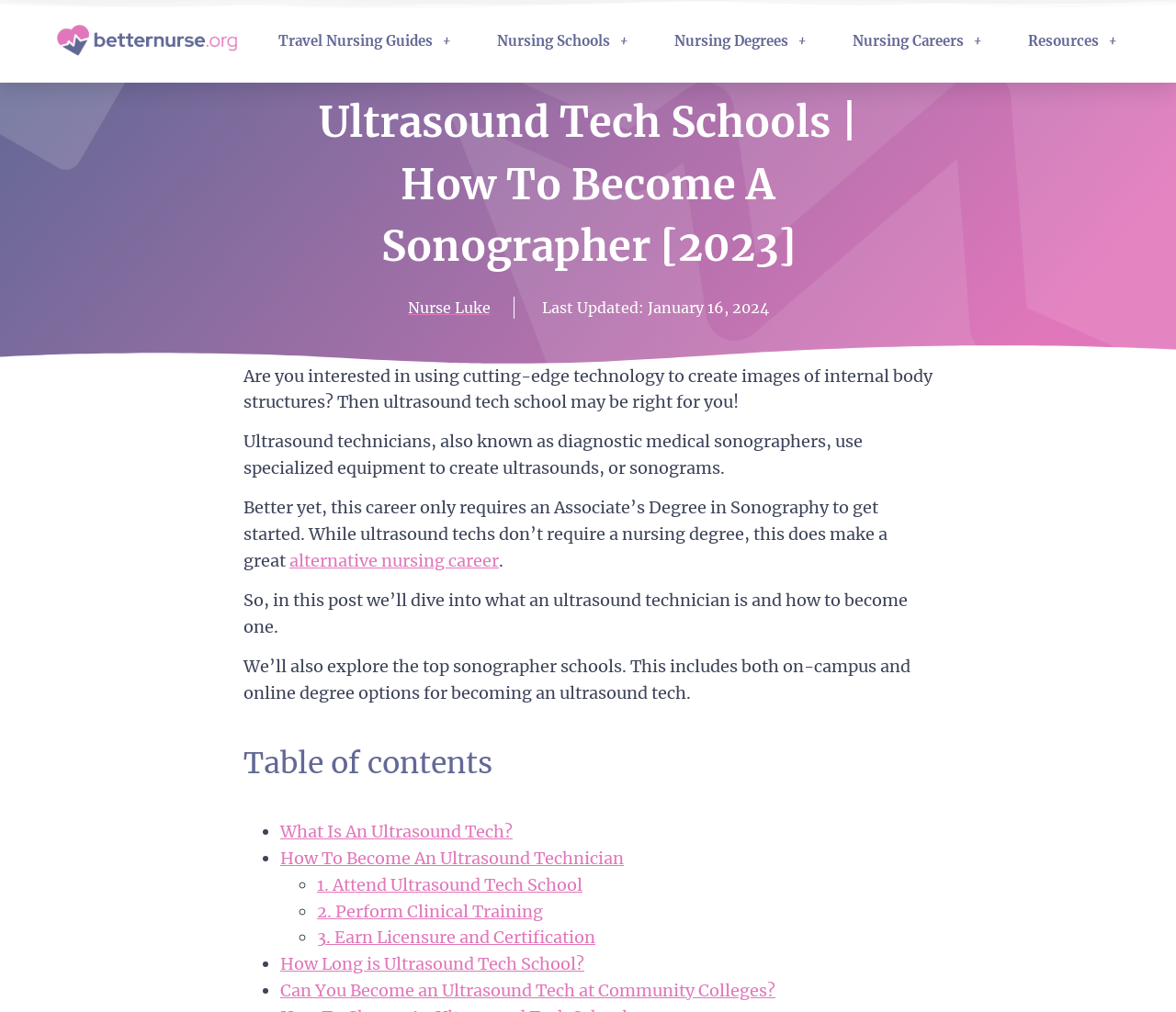Deliver a detailed narrative of the webpage's visual and textual elements.

This webpage is about ultrasound tech schools and how to become a sonographer. At the top, there are six links to other related topics, including travel nursing guides, nursing schools, nursing degrees, nursing careers, and resources. Below these links, the main title "Ultrasound Tech Schools | How To Become A Sonographer [2023]" is displayed prominently.

On the left side, there is a link to "Nurse Luke" and a text stating "Last Updated: January 16, 2024". The main content of the webpage starts with a brief introduction to ultrasound tech school, explaining what ultrasound technicians do and the benefits of this career, which only requires an Associate's Degree in Sonography.

The introduction is followed by a section that outlines the content of the webpage, which includes what an ultrasound technician is and how to become one, as well as the top sonographer schools. Below this section, there is a table of contents with links to specific topics, including "What Is An Ultrasound Tech?", "How To Become An Ultrasound Technician", and more.

The webpage also provides detailed information on the steps to become an ultrasound technician, including attending ultrasound tech school, performing clinical training, and earning licensure and certification. Additionally, it answers questions such as "How Long is Ultrasound Tech School?" and "Can You Become an Ultrasound Tech at Community Colleges?".